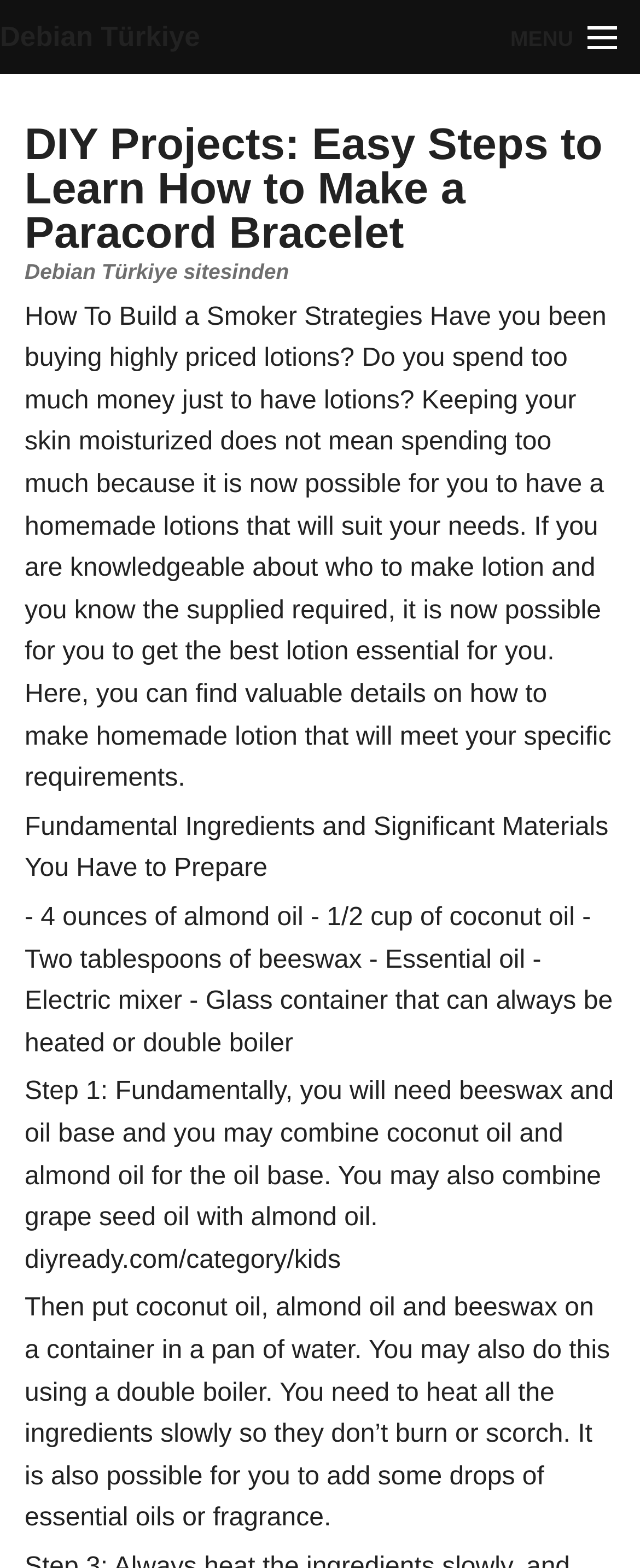What is the purpose of the searchbox?
Refer to the image and provide a concise answer in one word or phrase.

Search Debian Türkiye